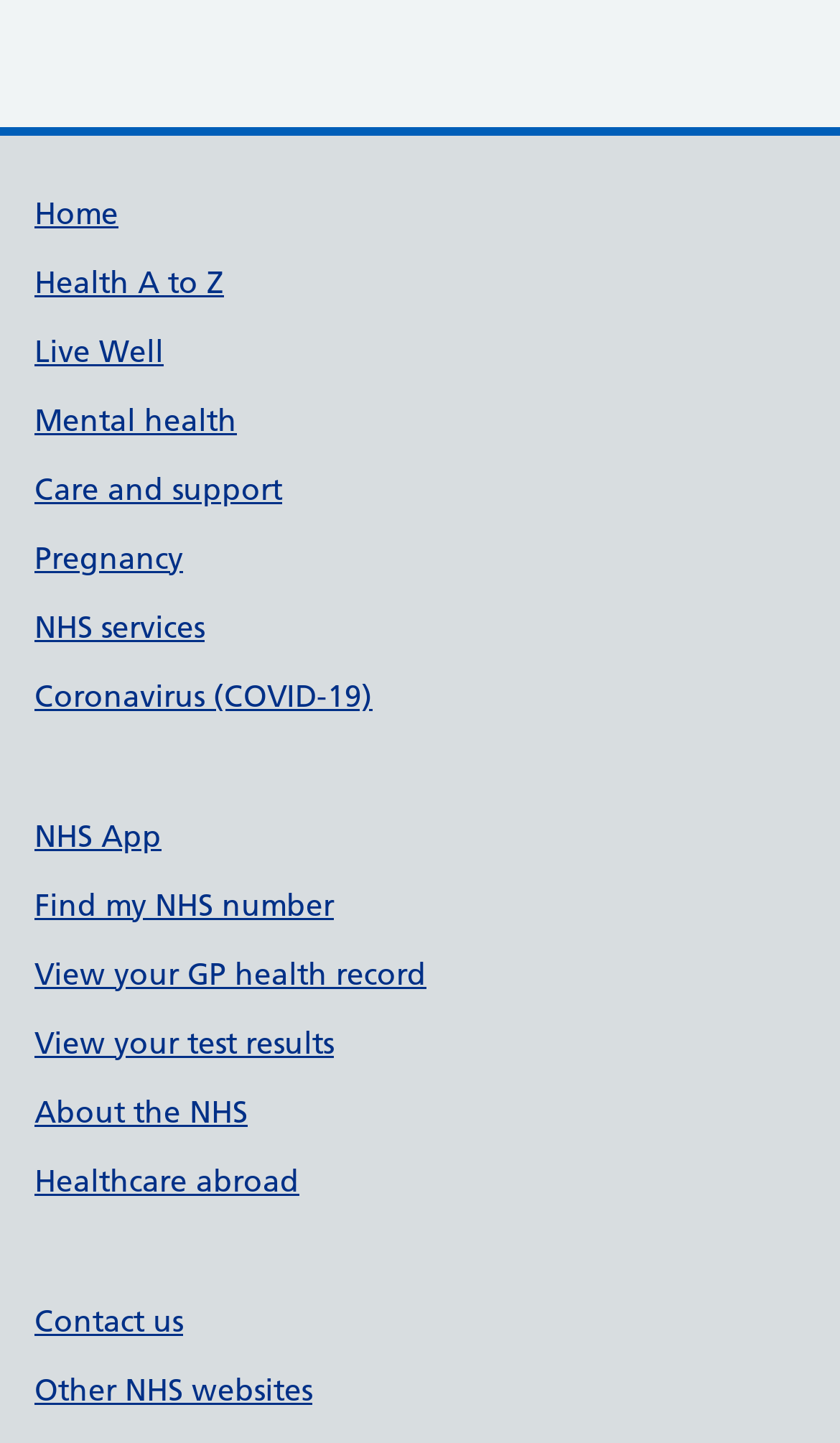Find the bounding box coordinates of the clickable area required to complete the following action: "Contact us".

[0.041, 0.901, 0.218, 0.928]